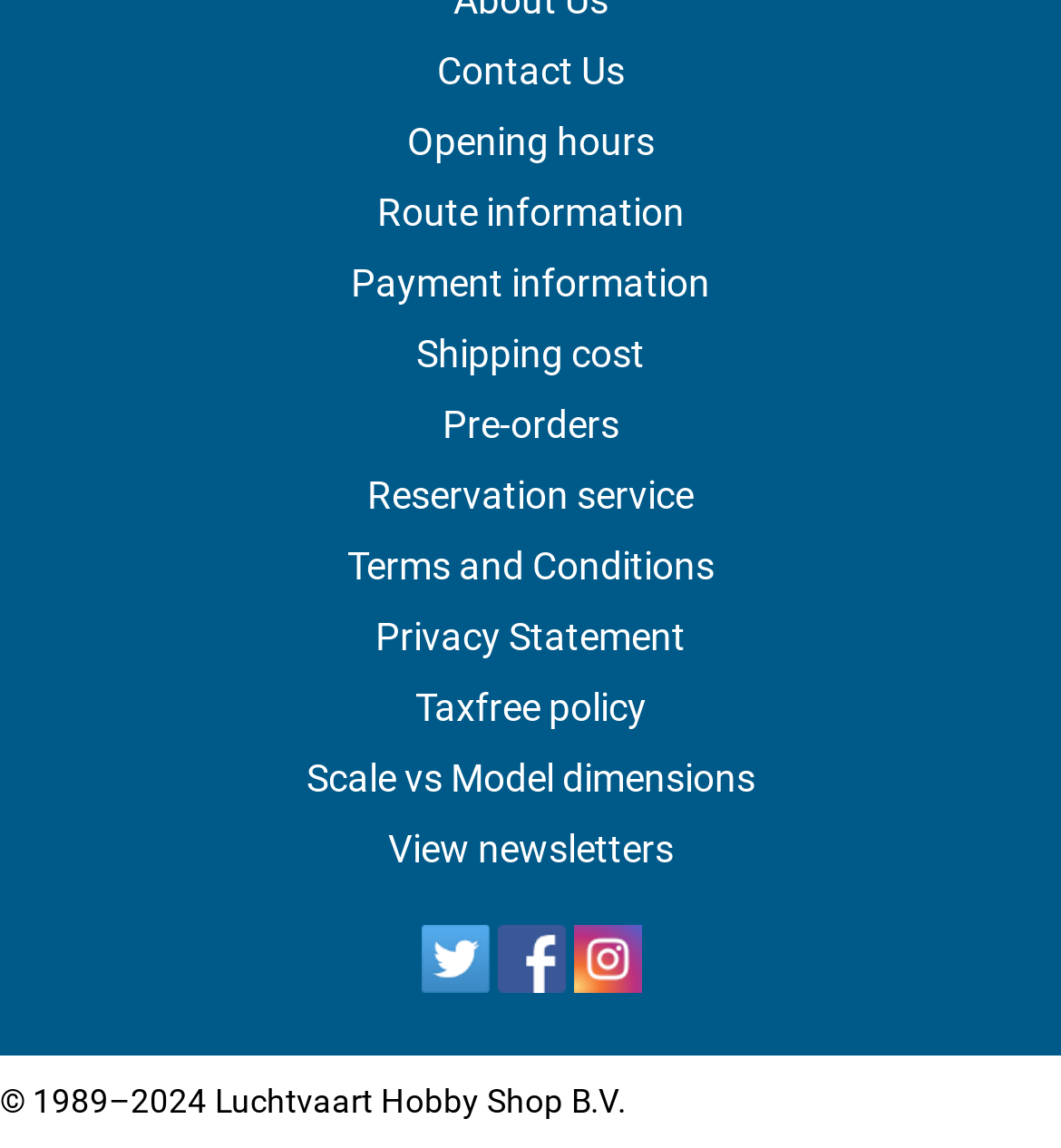Please specify the bounding box coordinates of the clickable region to carry out the following instruction: "Get route information". The coordinates should be four float numbers between 0 and 1, in the format [left, top, right, bottom].

[0.355, 0.165, 0.645, 0.203]